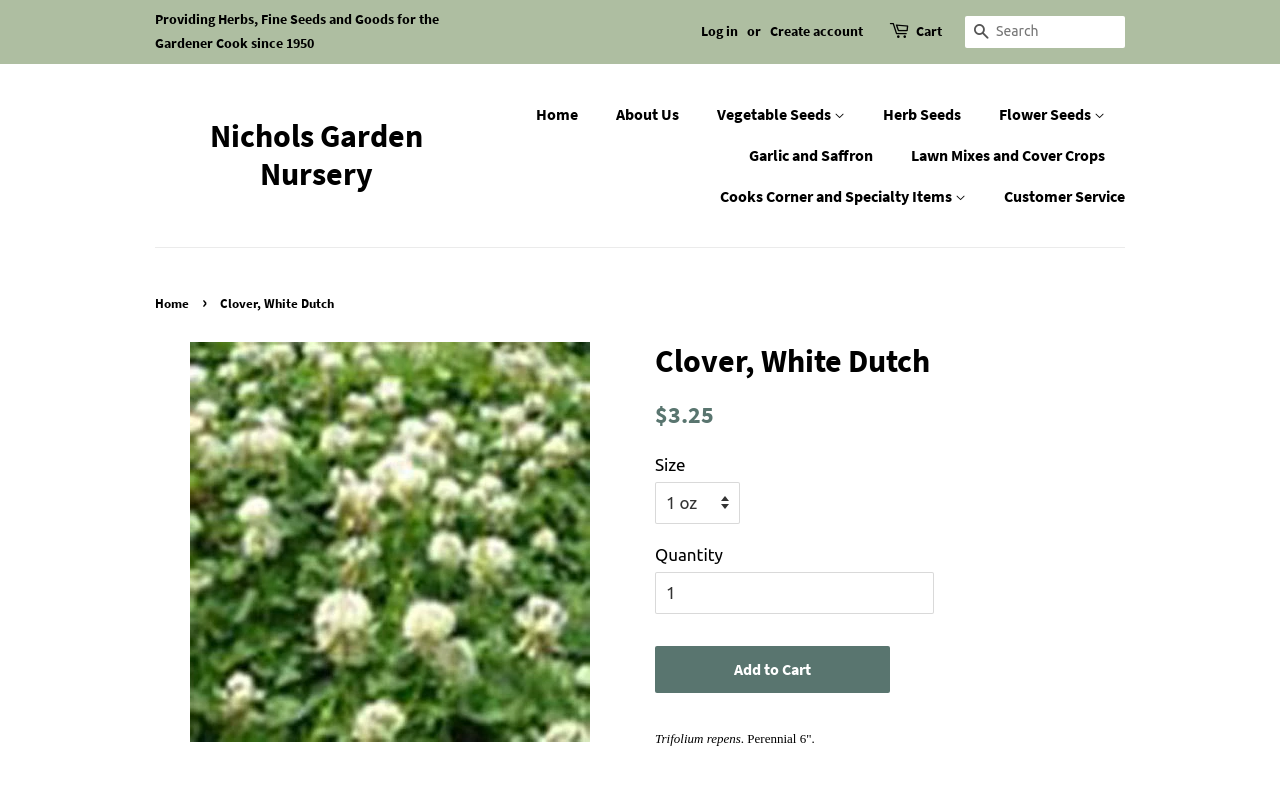Can you find the bounding box coordinates of the area I should click to execute the following instruction: "Select a size option"?

[0.512, 0.61, 0.578, 0.663]